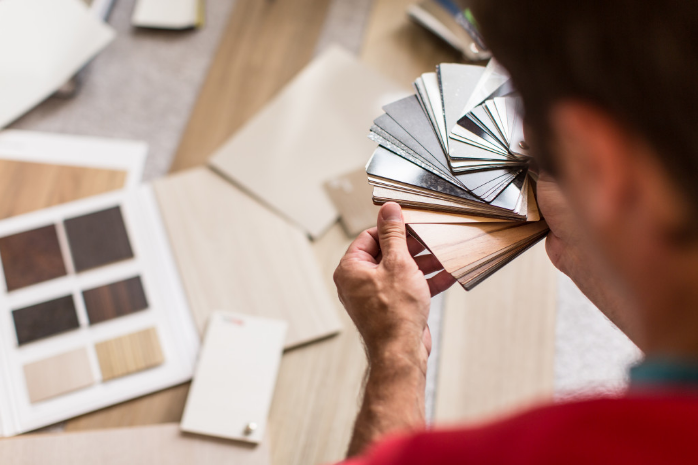Based on the visual content of the image, answer the question thoroughly: What is arranged on the table around the man?

The table around the man is arranged with several other samples and design elements, which suggests that he is considering various options and factors in his decision-making process for selecting the right flooring for his home.